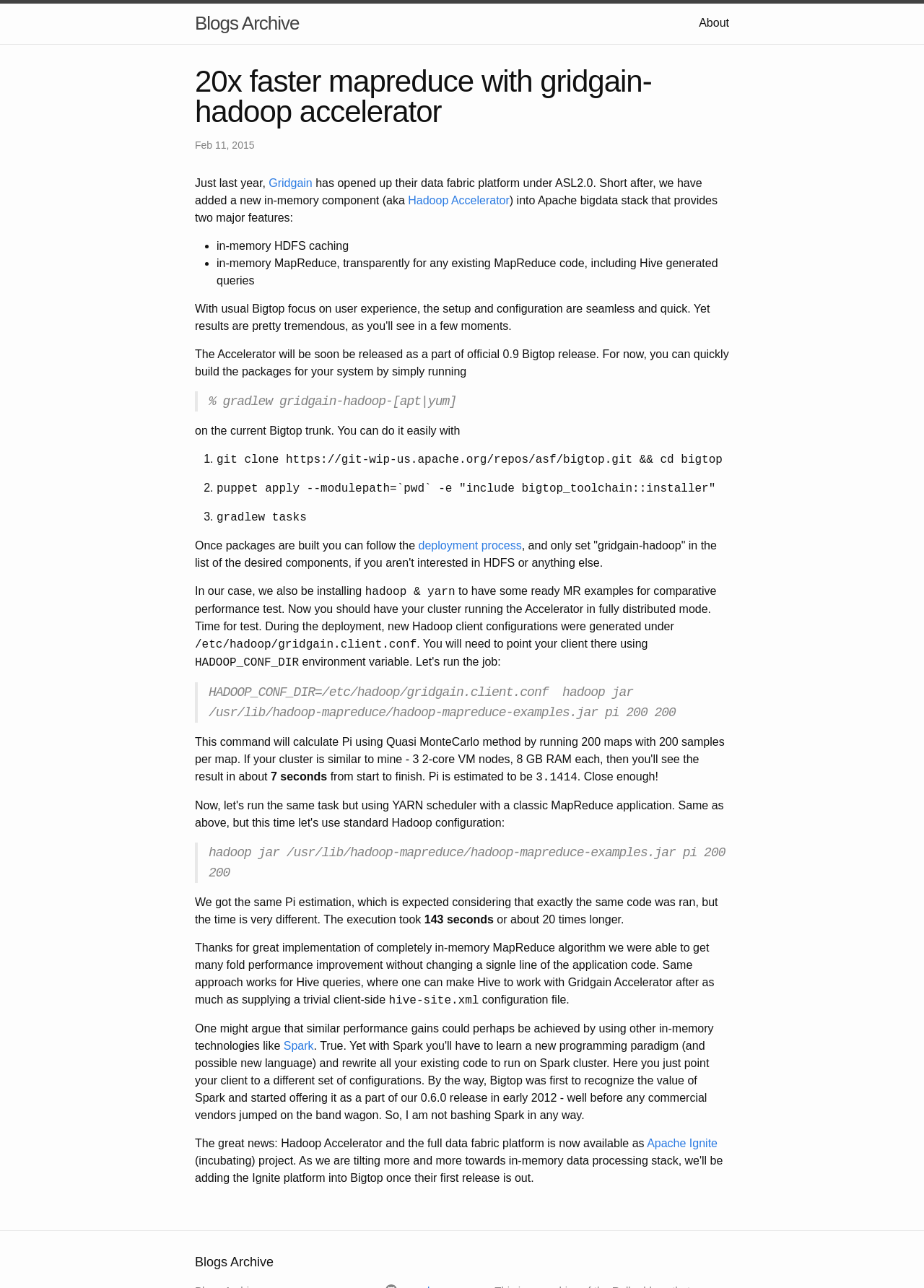Return the bounding box coordinates of the UI element that corresponds to this description: "Gridgain". The coordinates must be given as four float numbers in the range of 0 and 1, [left, top, right, bottom].

[0.291, 0.137, 0.338, 0.147]